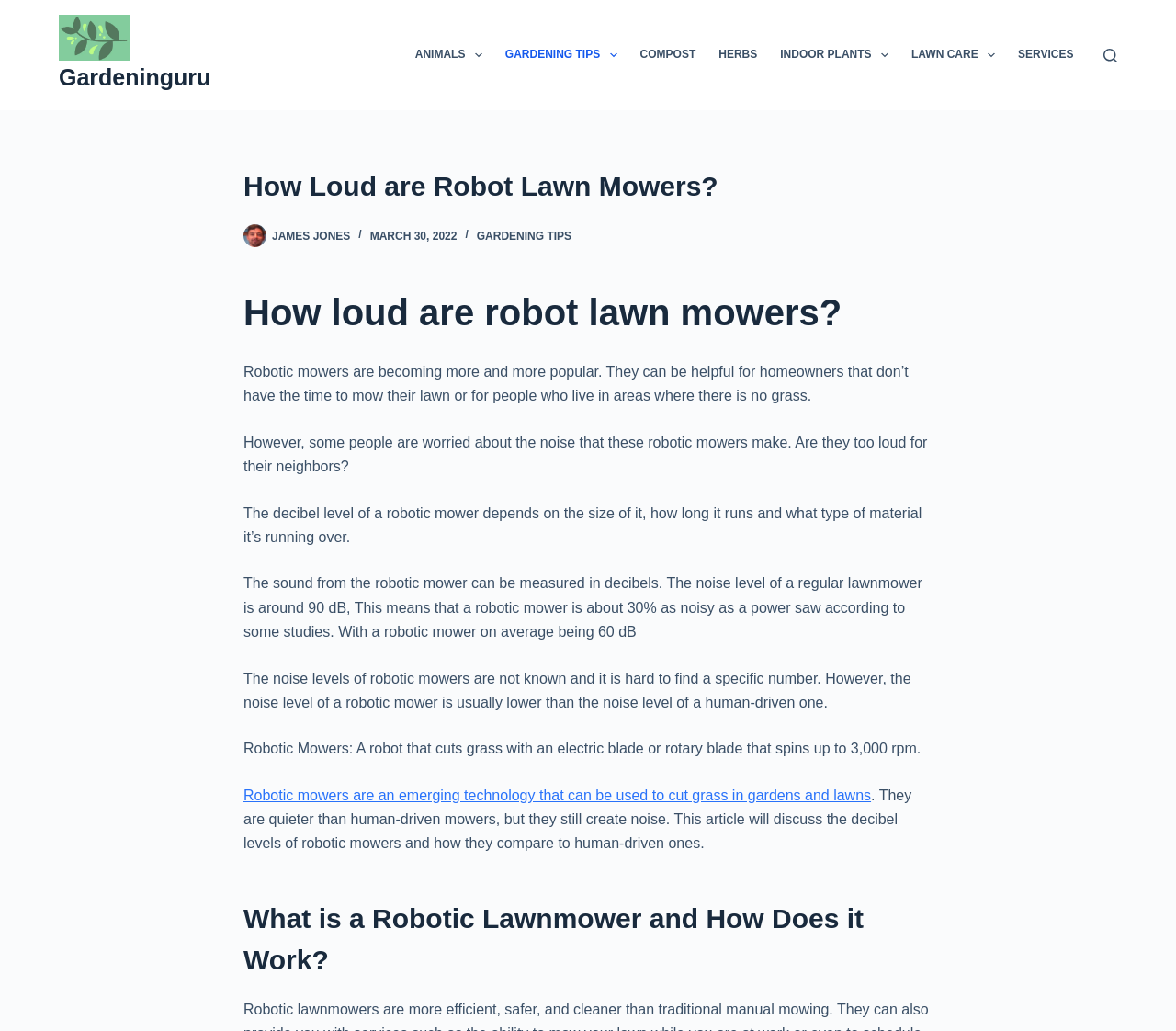Please provide a comprehensive answer to the question based on the screenshot: What is the decibel level of a regular lawnmower?

The decibel level of a regular lawnmower can be found in the static text 'The noise level of a regular lawnmower is around 90 dB...' which compares the noise level of a robotic mower to that of a regular lawnmower.